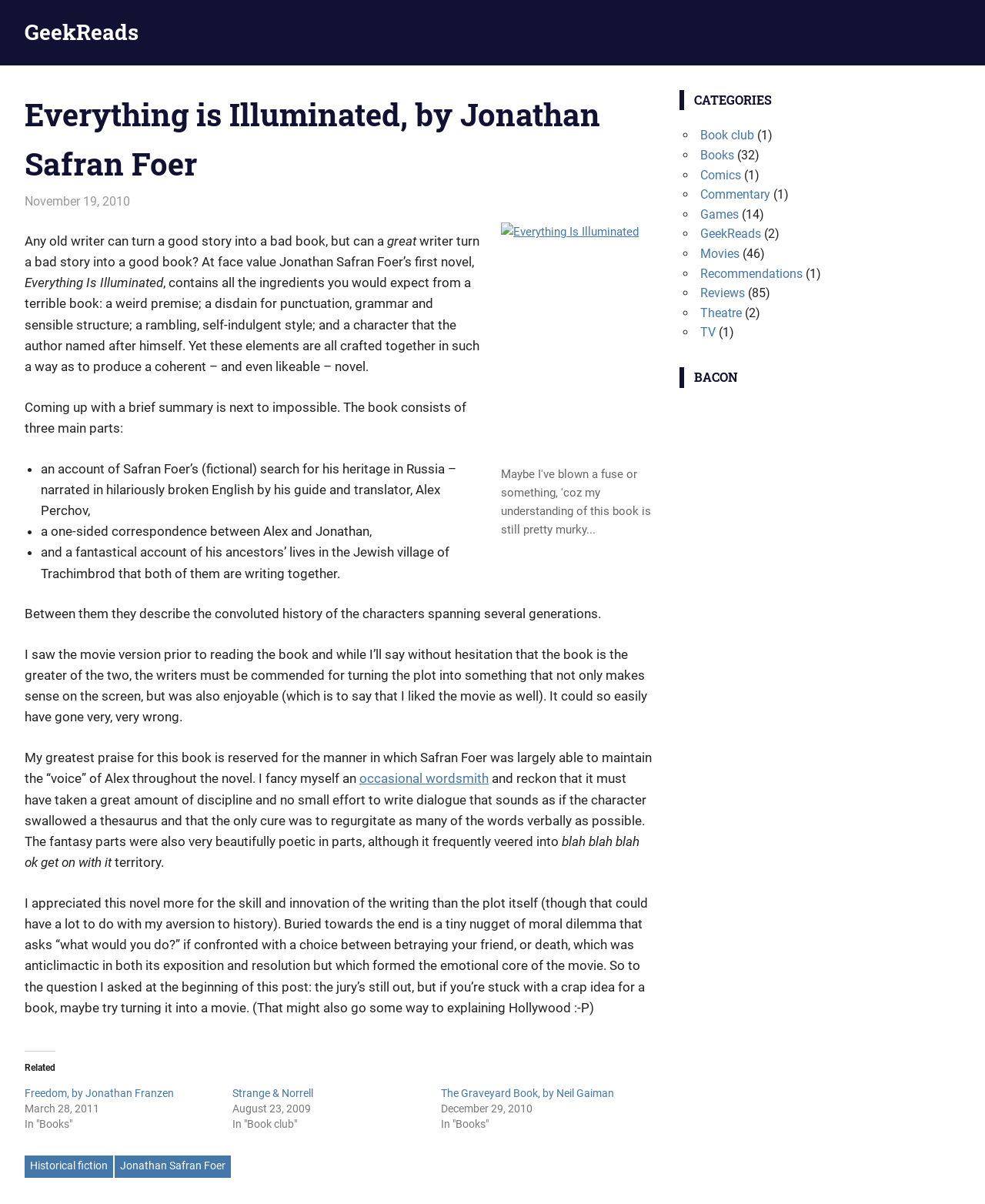Based on the element description Book club, identify the bounding box of the UI element in the given webpage screenshot. The coordinates should be in the format (top-left x, top-left y, bottom-right x, bottom-right y) and must be between 0 and 1.

[0.711, 0.106, 0.766, 0.119]